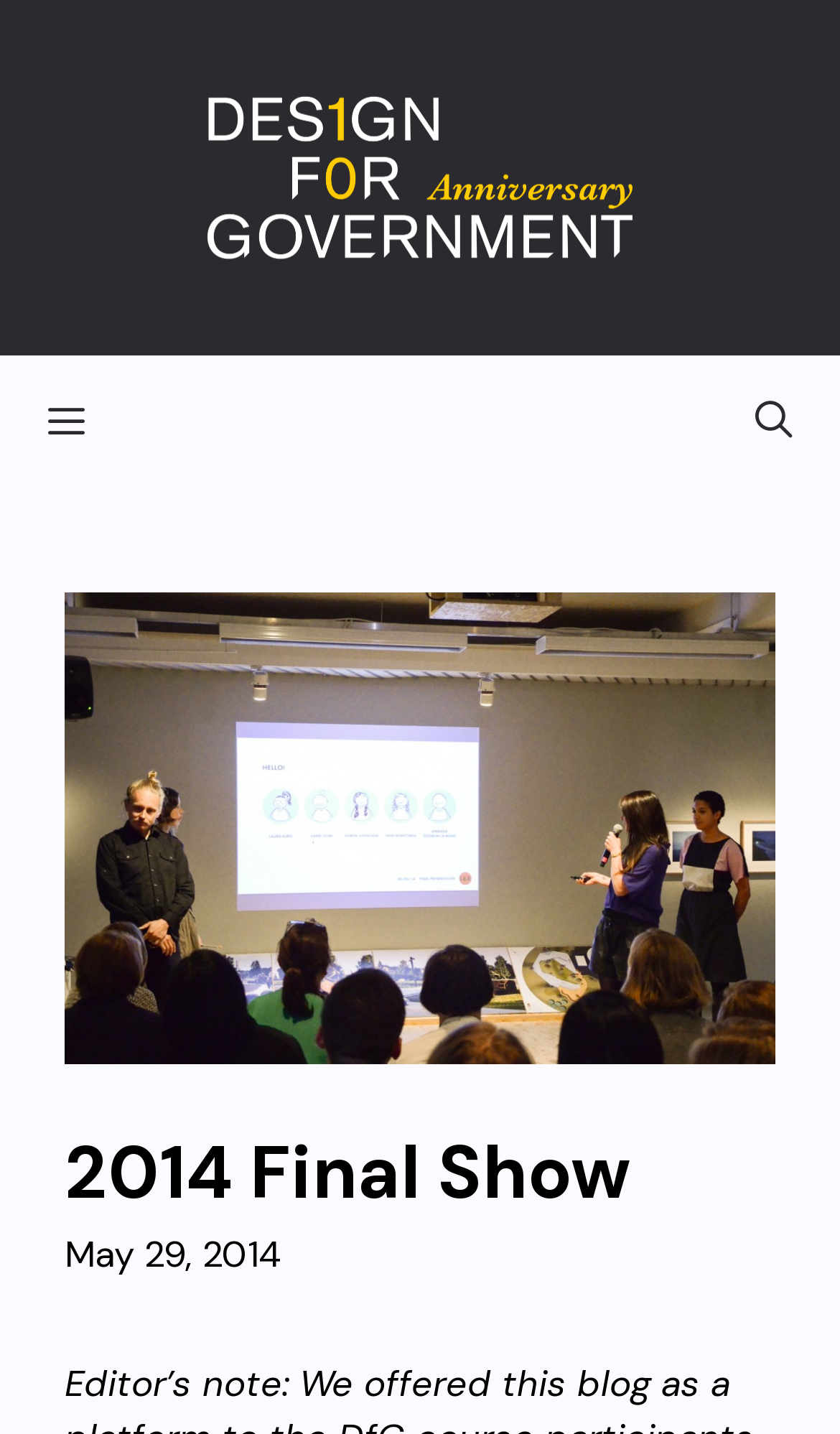Give a complete and precise description of the webpage's appearance.

The webpage is titled "2014 Final Show" and appears to be an event or show page. At the top, there is a banner that spans the entire width of the page, containing a link with no text. Below the banner, there is a navigation menu labeled "Mobile Menu" that takes up the full width of the page. Within the navigation menu, there is a button with an icon, which is not expanded, and a link to "Open Search Bar" located at the right end of the navigation menu.

The main content of the page is headed by a large heading that reads "2014 Final Show", which is positioned near the top of the page. Below the heading, there is a time element that displays the date "May 29, 2014".